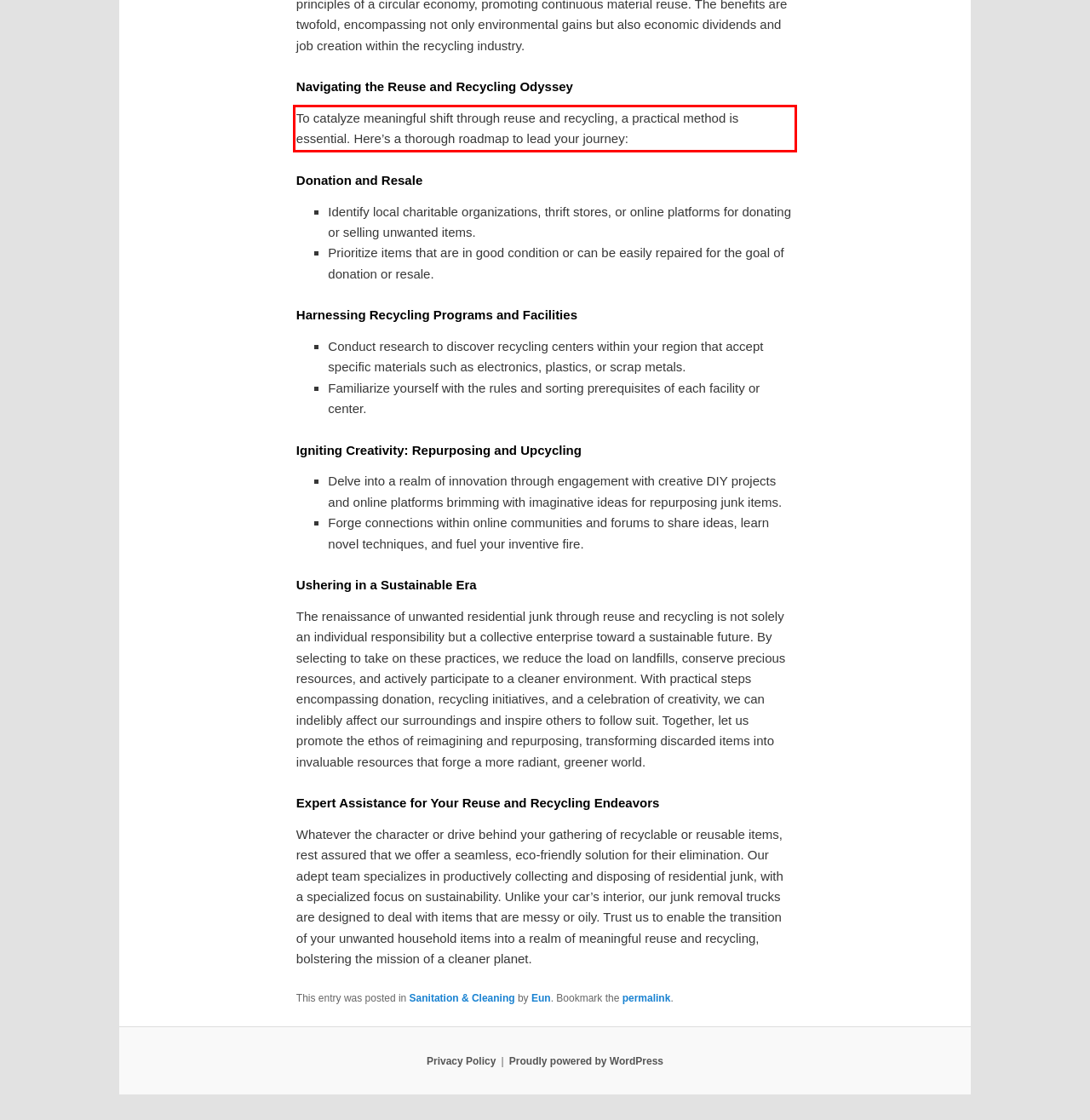You are presented with a screenshot containing a red rectangle. Extract the text found inside this red bounding box.

To catalyze meaningful shift through reuse and recycling, a practical method is essential. Here’s a thorough roadmap to lead your journey: